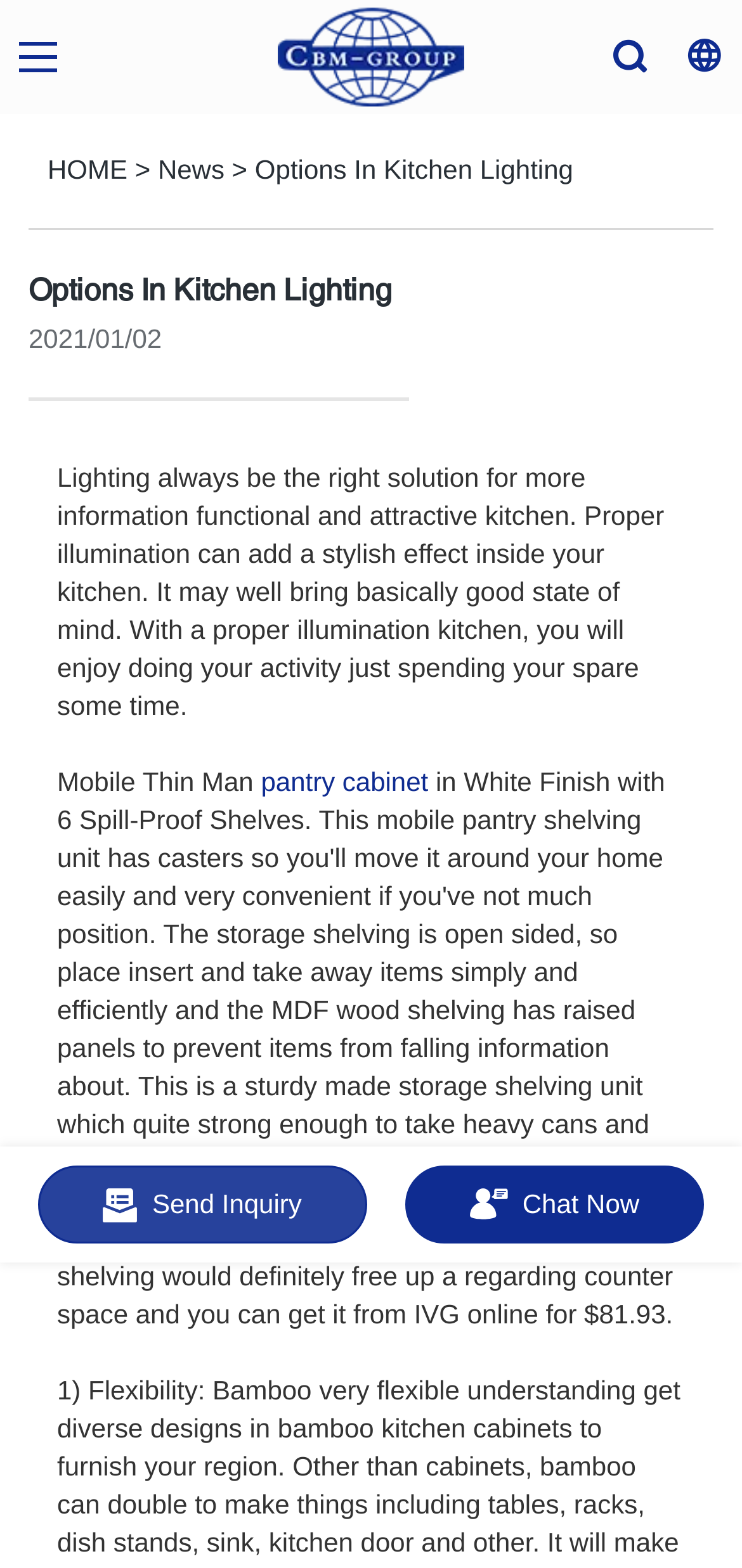Summarize the webpage with intricate details.

The webpage is about kitchen lighting solutions, with a focus on functional and attractive kitchen designs. At the top, there is a logo "CBM" with a corresponding image, taking up about half of the width of the page. Below the logo, there is a navigation menu with links to "HOME", "News", and "Options In Kitchen Lighting". 

The main heading "Options In Kitchen Lighting" is prominently displayed, followed by a date "2021/01/02". The main content of the page is a paragraph of text that explains the importance of proper kitchen lighting, which can add a stylish effect and improve one's mood. 

Below the main content, there are two sections of text. The first section mentions "Mobile Thin Man" and provides a link to "pantry cabinet". The second section discusses the flexibility of bamboo in kitchen designs and provides a link to "kitchen cabinet". 

At the bottom of the page, there are two buttons: "Send Inquiry" and "Chat Now", each accompanied by a small image. The "Send Inquiry" button is located on the left, while the "Chat Now" button is on the right.